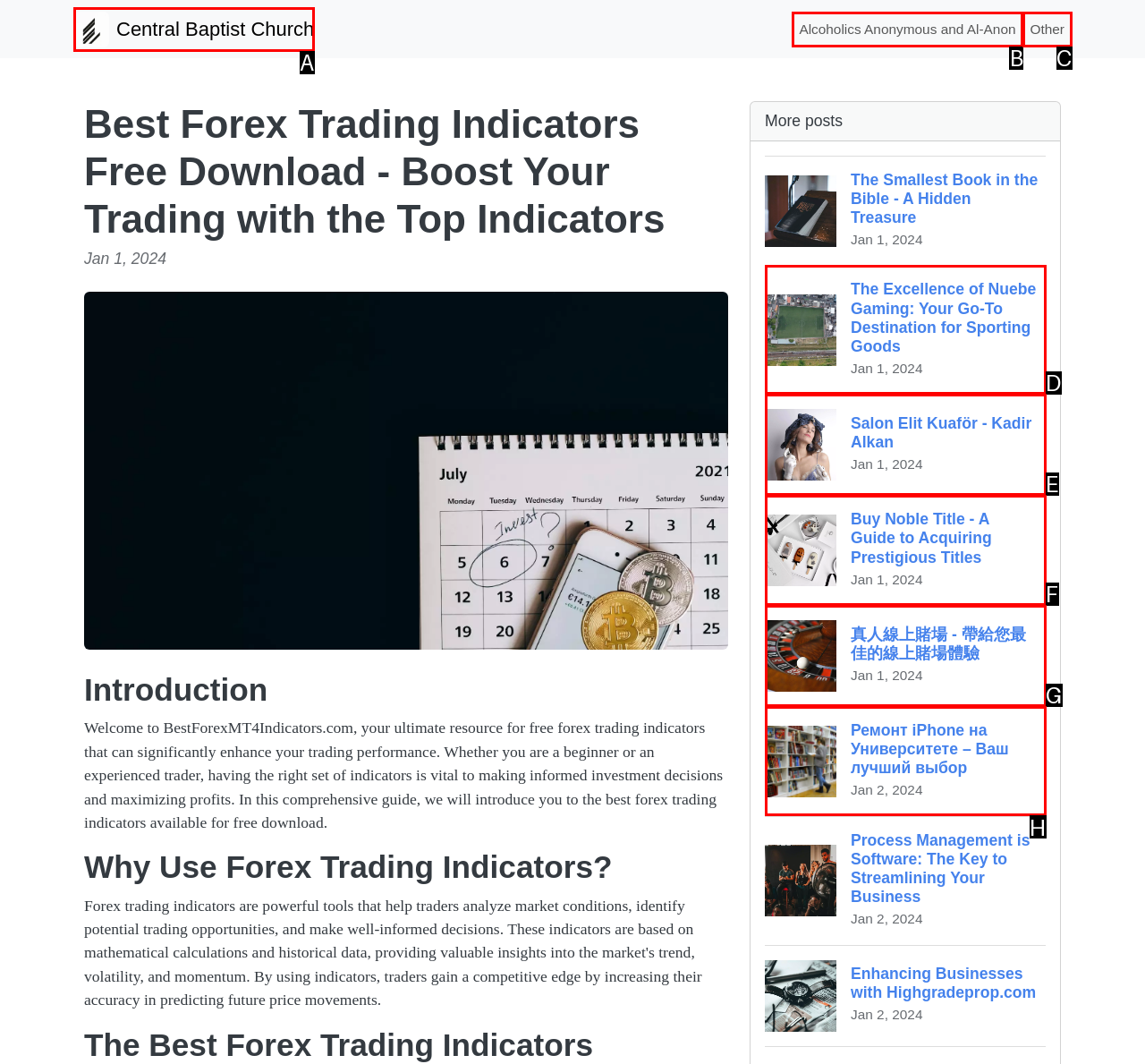Find the HTML element that matches the description: Other. Answer using the letter of the best match from the available choices.

C